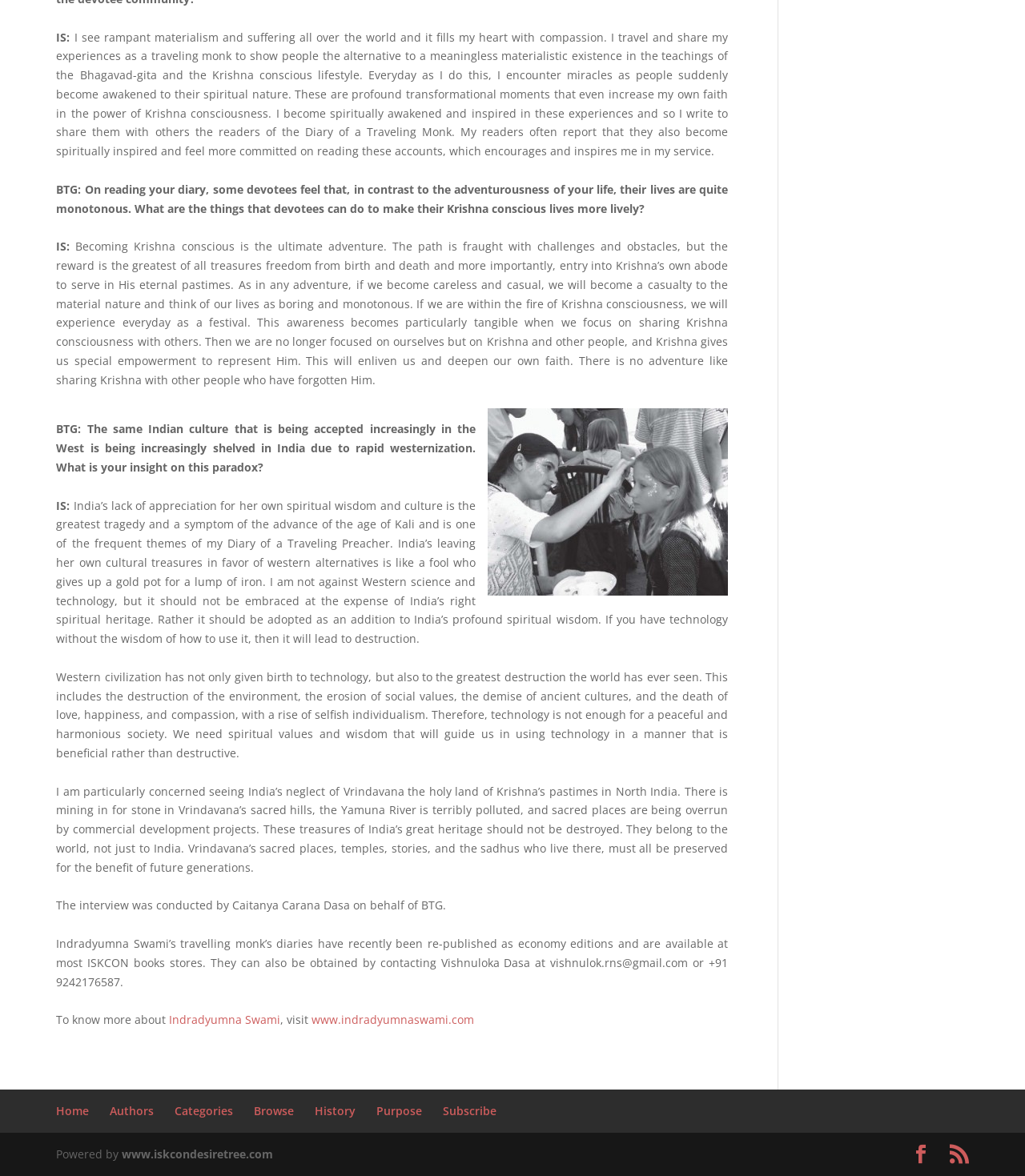Answer briefly with one word or phrase:
What is the ultimate adventure according to IS?

Becoming Krishna conscious